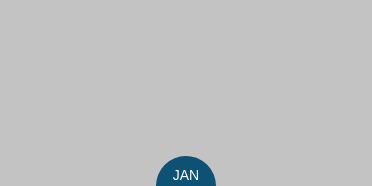Use a single word or phrase to answer the question:
What is the font color of the month 'JAN'?

Blue